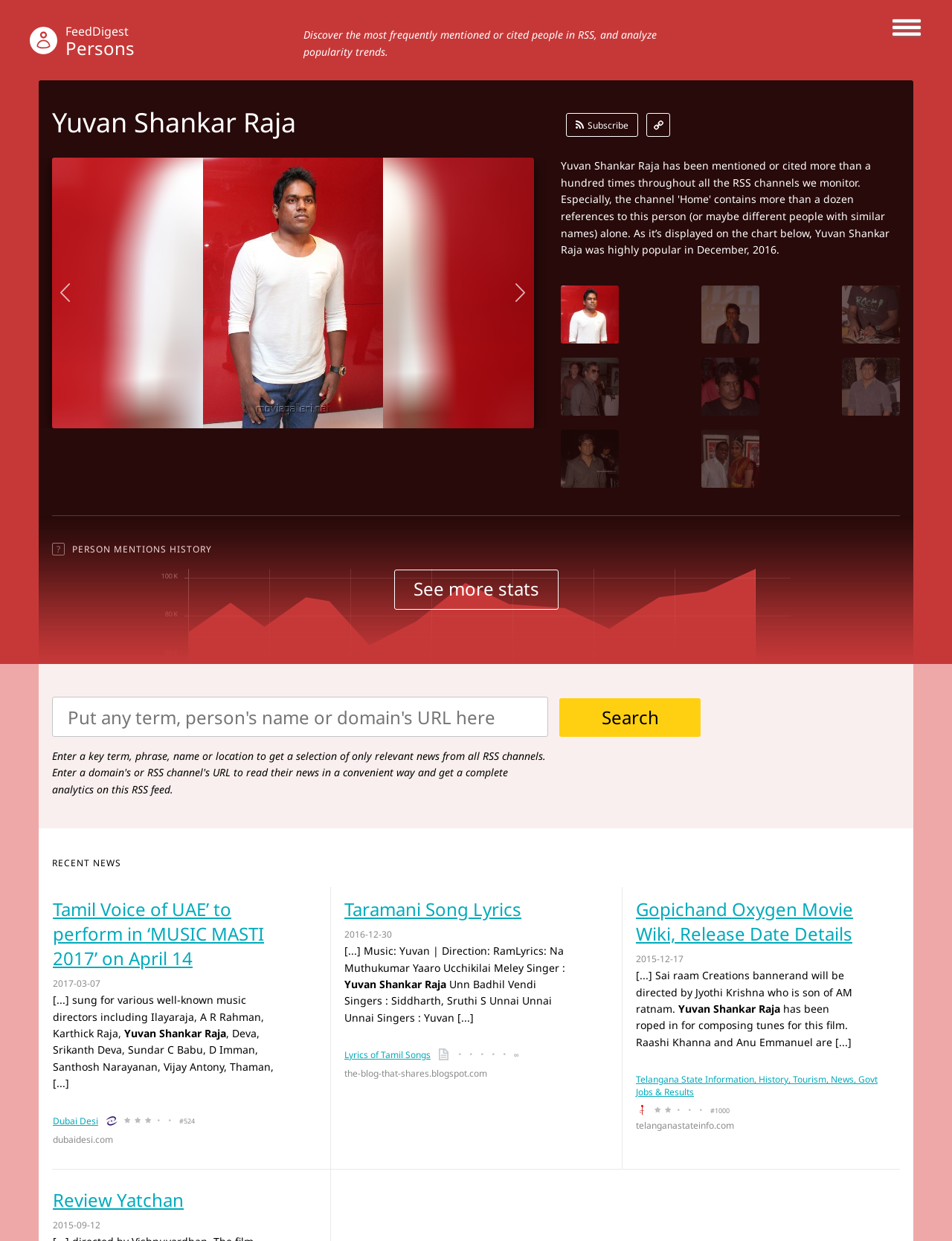Based on the element description "focus", predict the bounding box coordinates of the UI element.

None